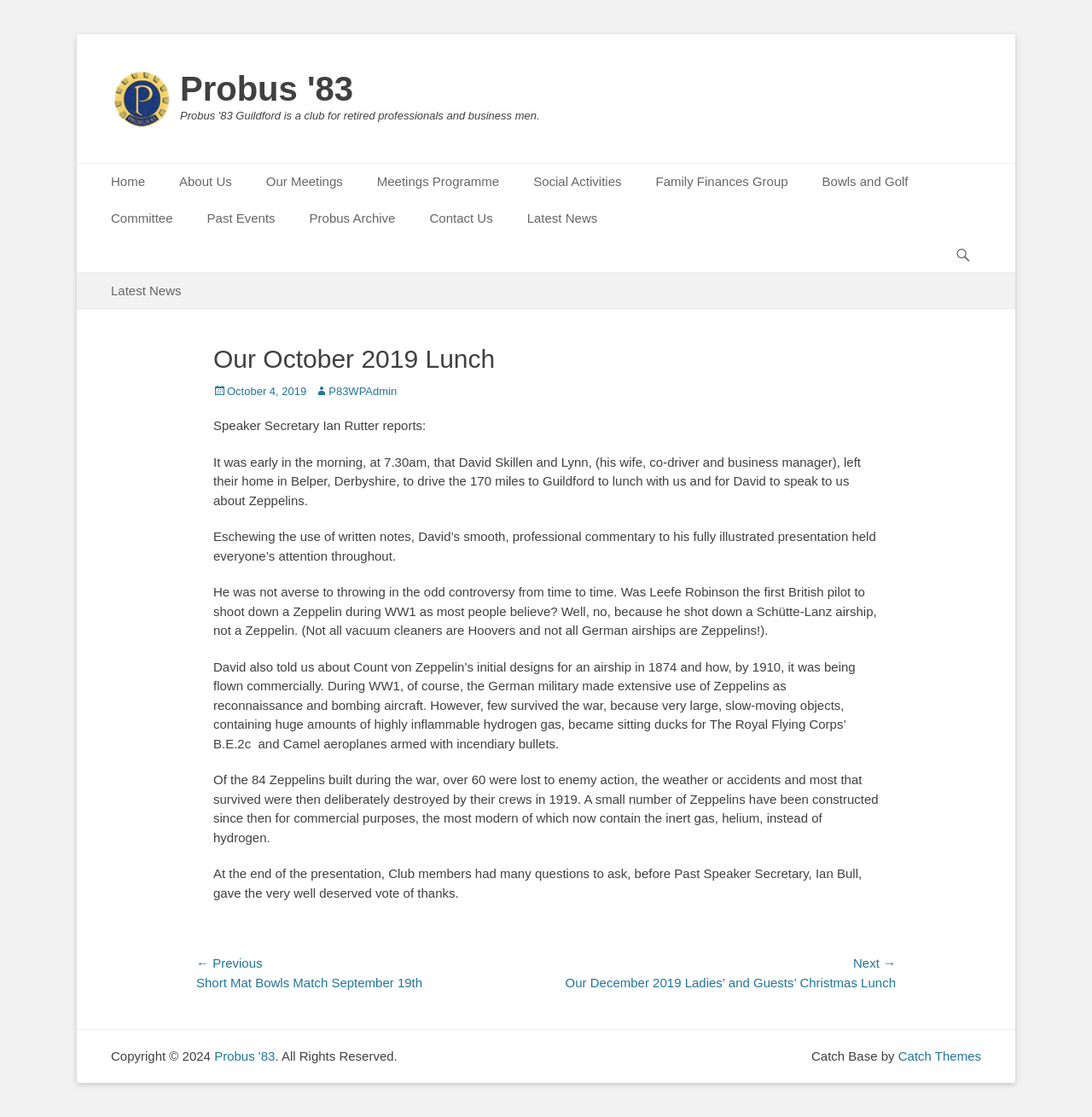Please answer the following question using a single word or phrase: 
What is the name of the next post on the webpage?

Our December 2019 Ladies’ and Guests’ Christmas Lunch